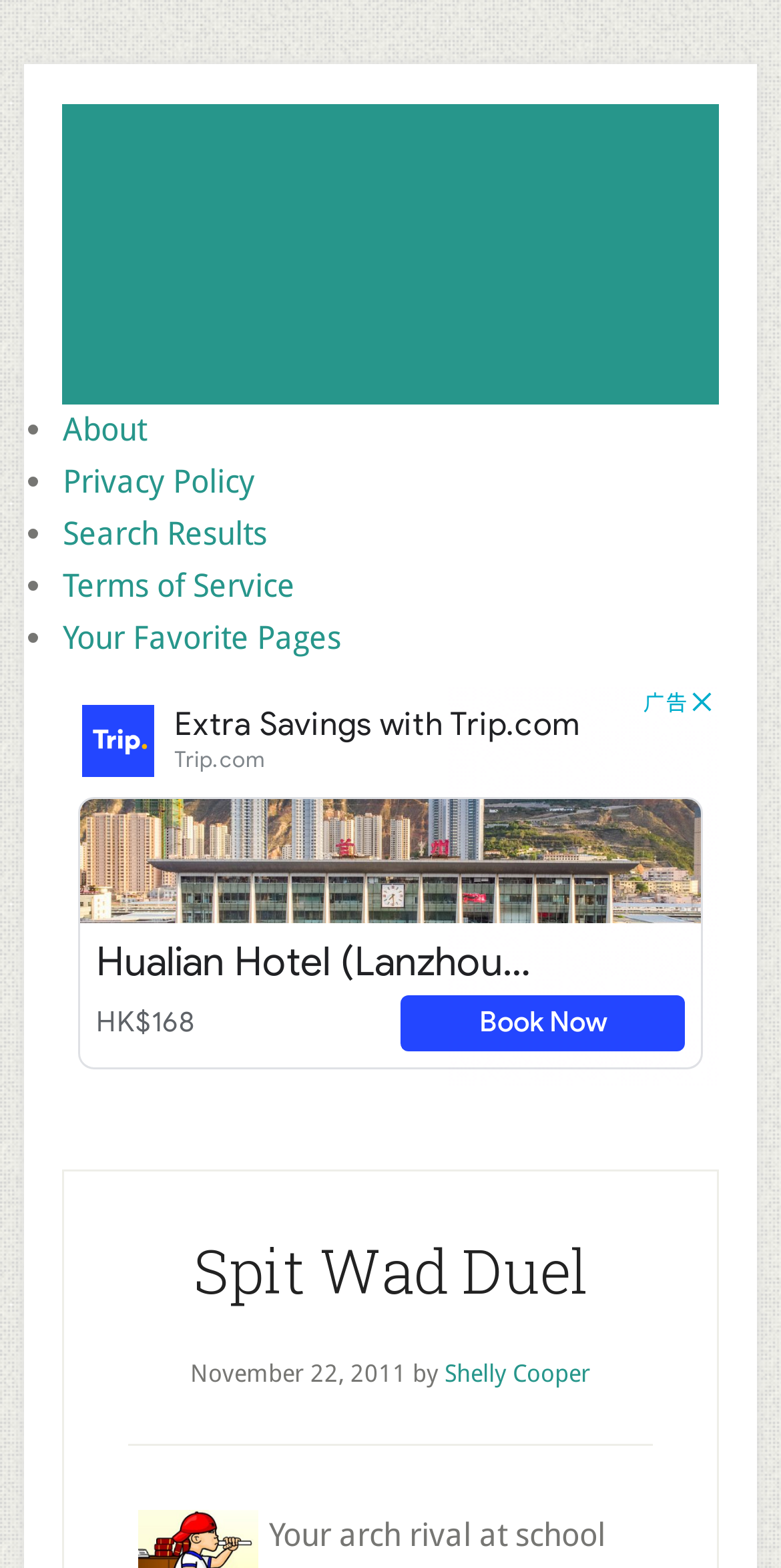Using the image as a reference, answer the following question in as much detail as possible:
Who is the author of the game?

I found the answer by examining the header section of the webpage, where I saw the link 'Shelly Cooper' next to the text 'by', indicating that Shelly Cooper is the author of the game.